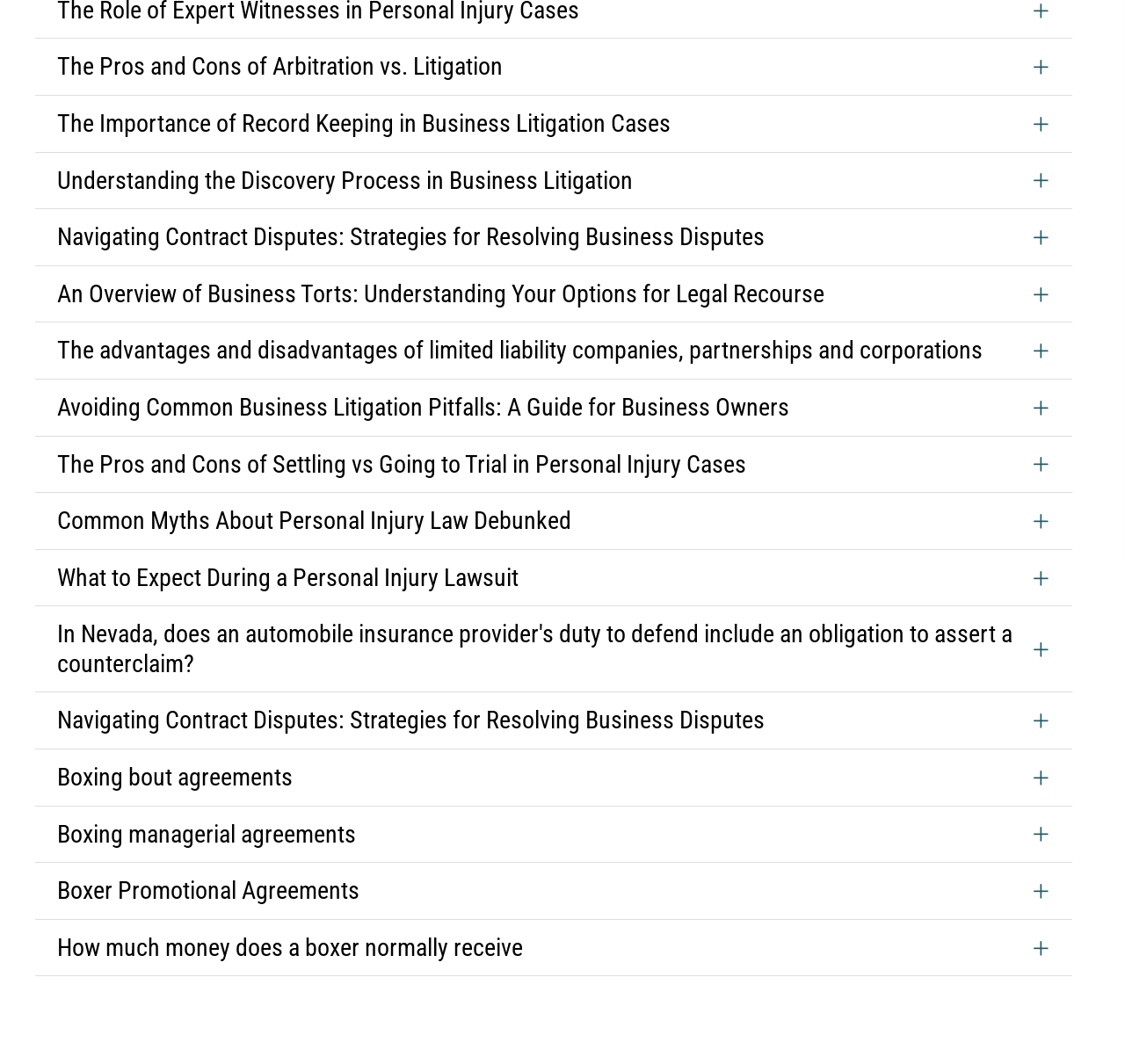Highlight the bounding box of the UI element that corresponds to this description: "Boxing managerial agreements".

[0.031, 0.758, 0.953, 0.811]